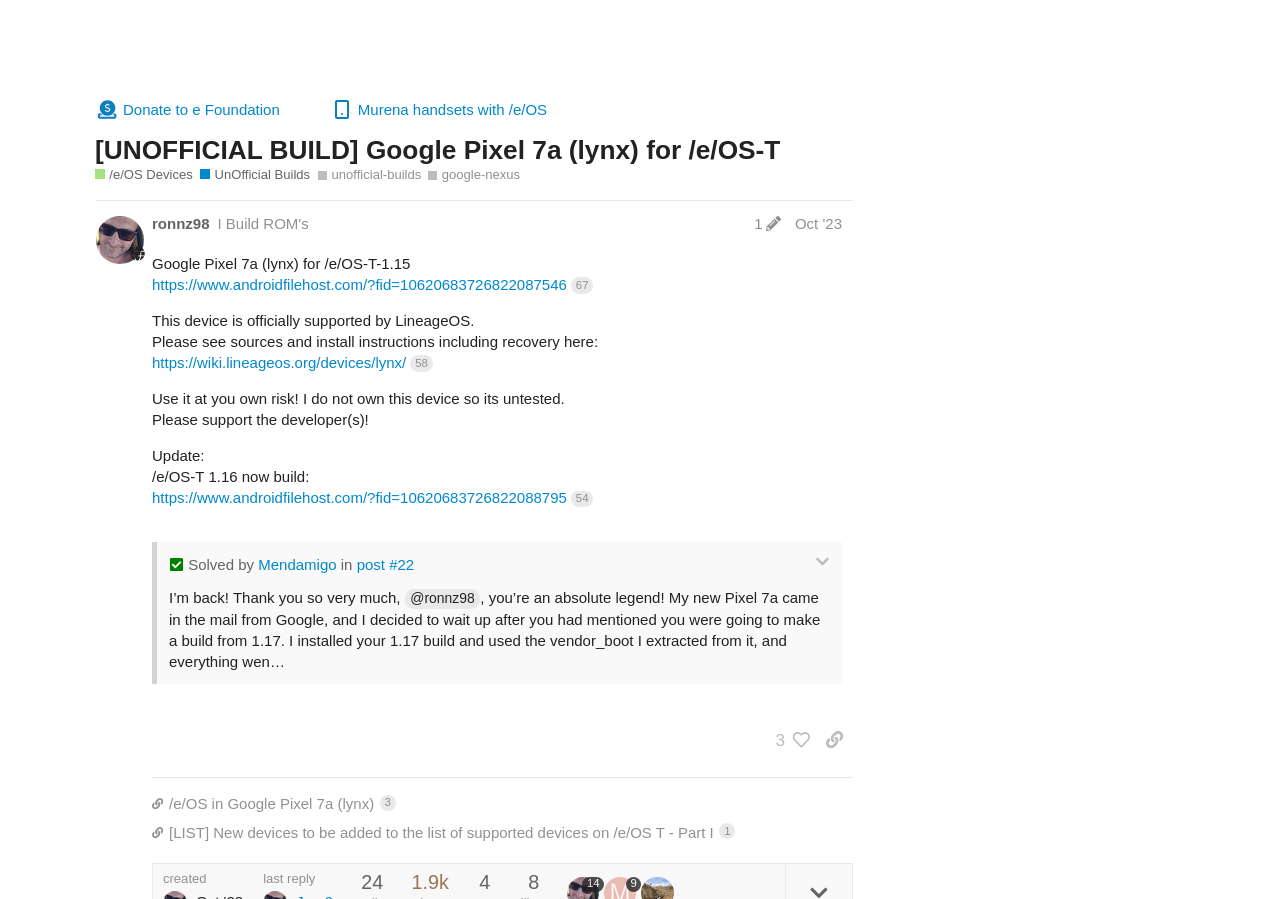What is the name of the device supported by /e/OS?
Based on the screenshot, answer the question with a single word or phrase.

Google Pixel 7a